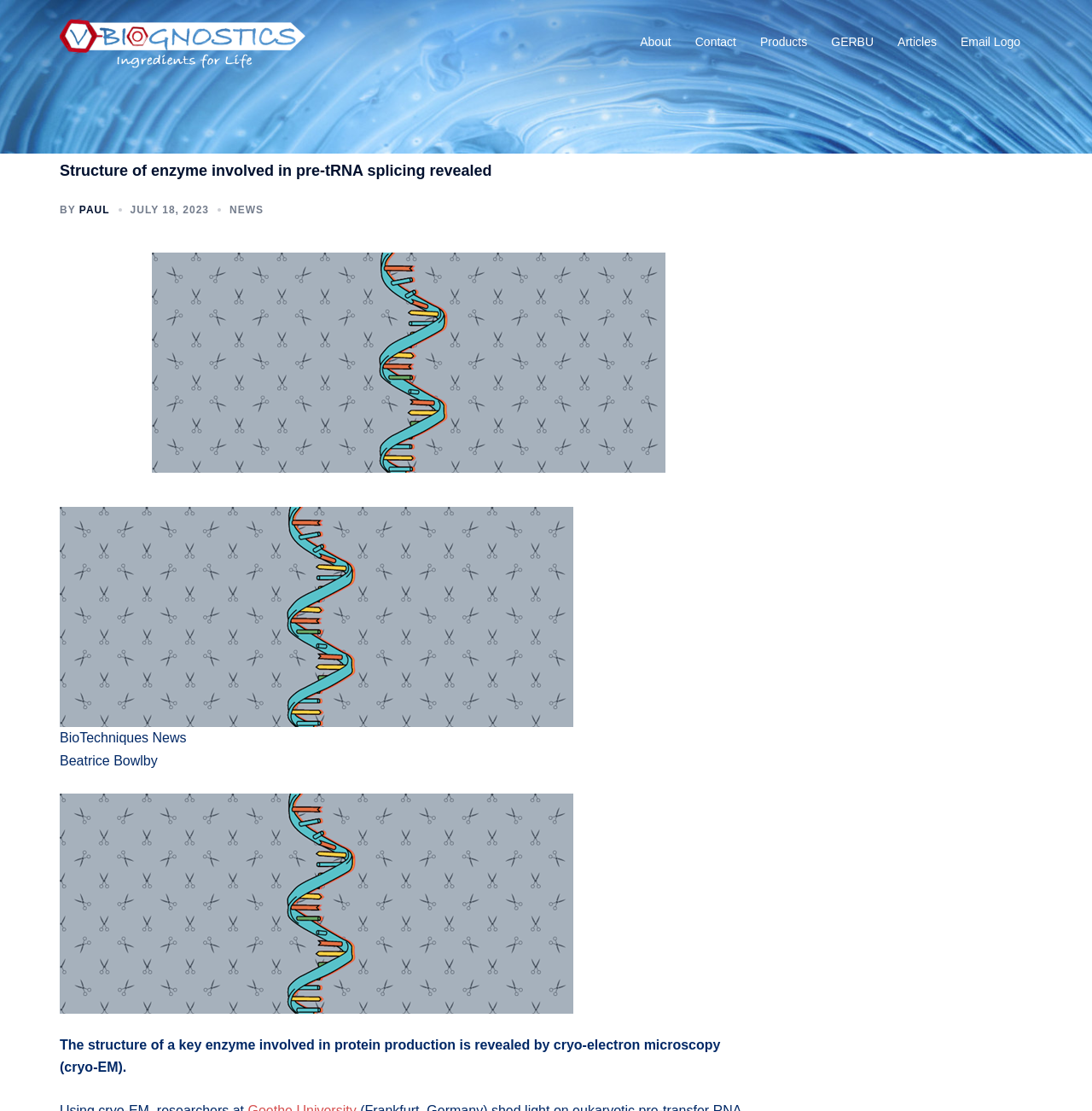Bounding box coordinates are specified in the format (top-left x, top-left y, bottom-right x, bottom-right y). All values are floating point numbers bounded between 0 and 1. Please provide the bounding box coordinate of the region this sentence describes: Bag Filling and Sealing Machine

None